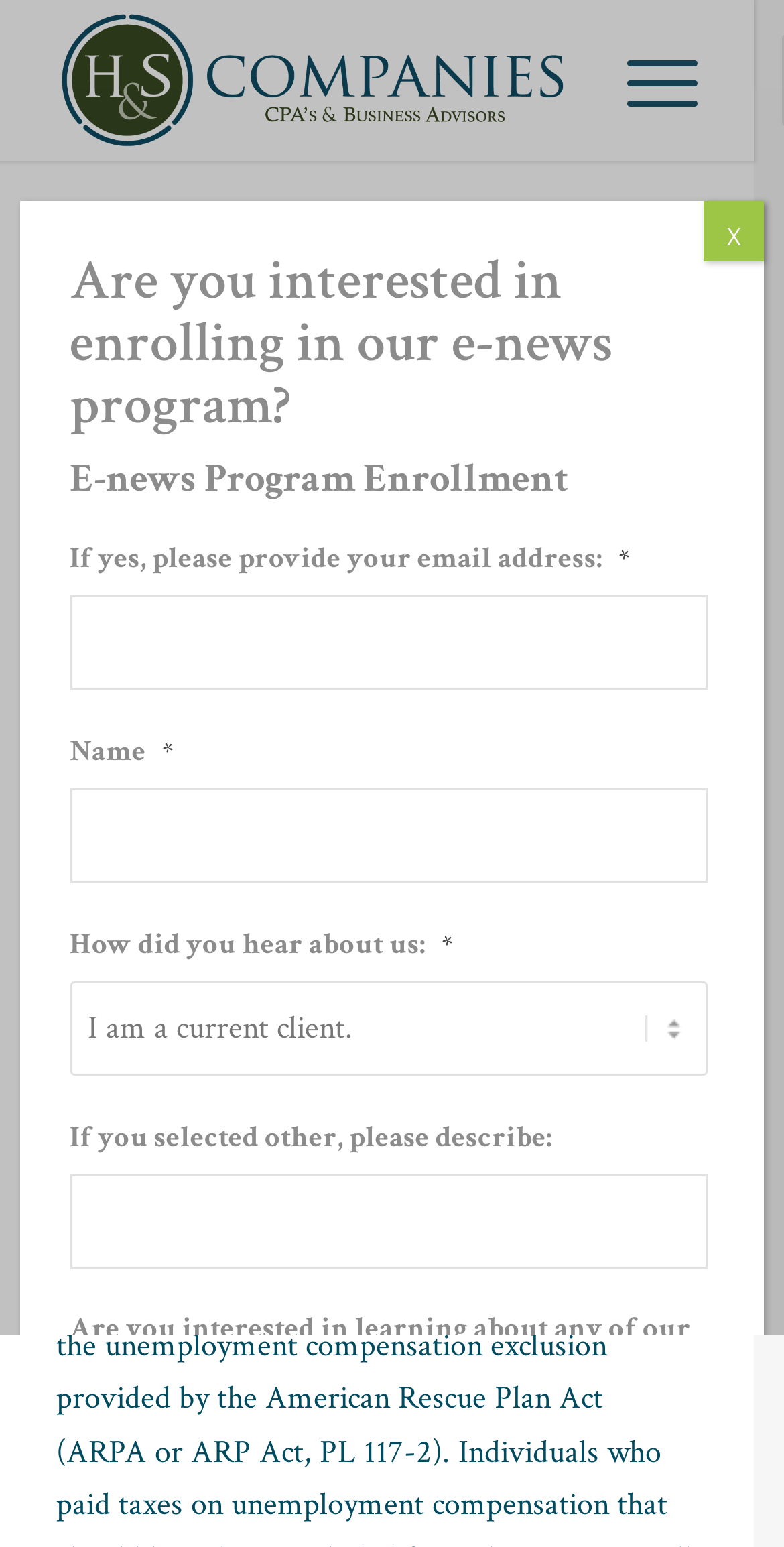Identify the bounding box coordinates for the region of the element that should be clicked to carry out the instruction: "Open the Menu". The bounding box coordinates should be four float numbers between 0 and 1, i.e., [left, top, right, bottom].

[0.748, 0.0, 0.889, 0.104]